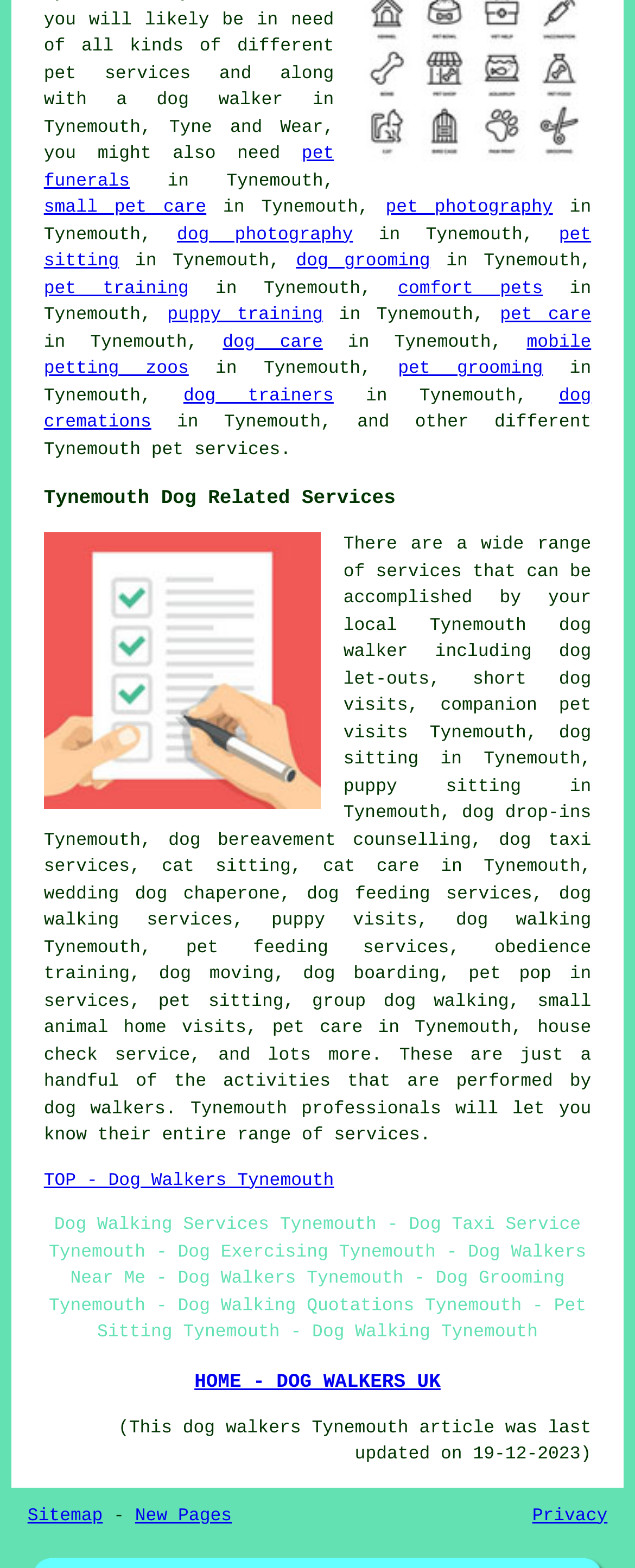Predict the bounding box of the UI element based on this description: "HOME - DOG WALKERS UK".

[0.306, 0.874, 0.694, 0.888]